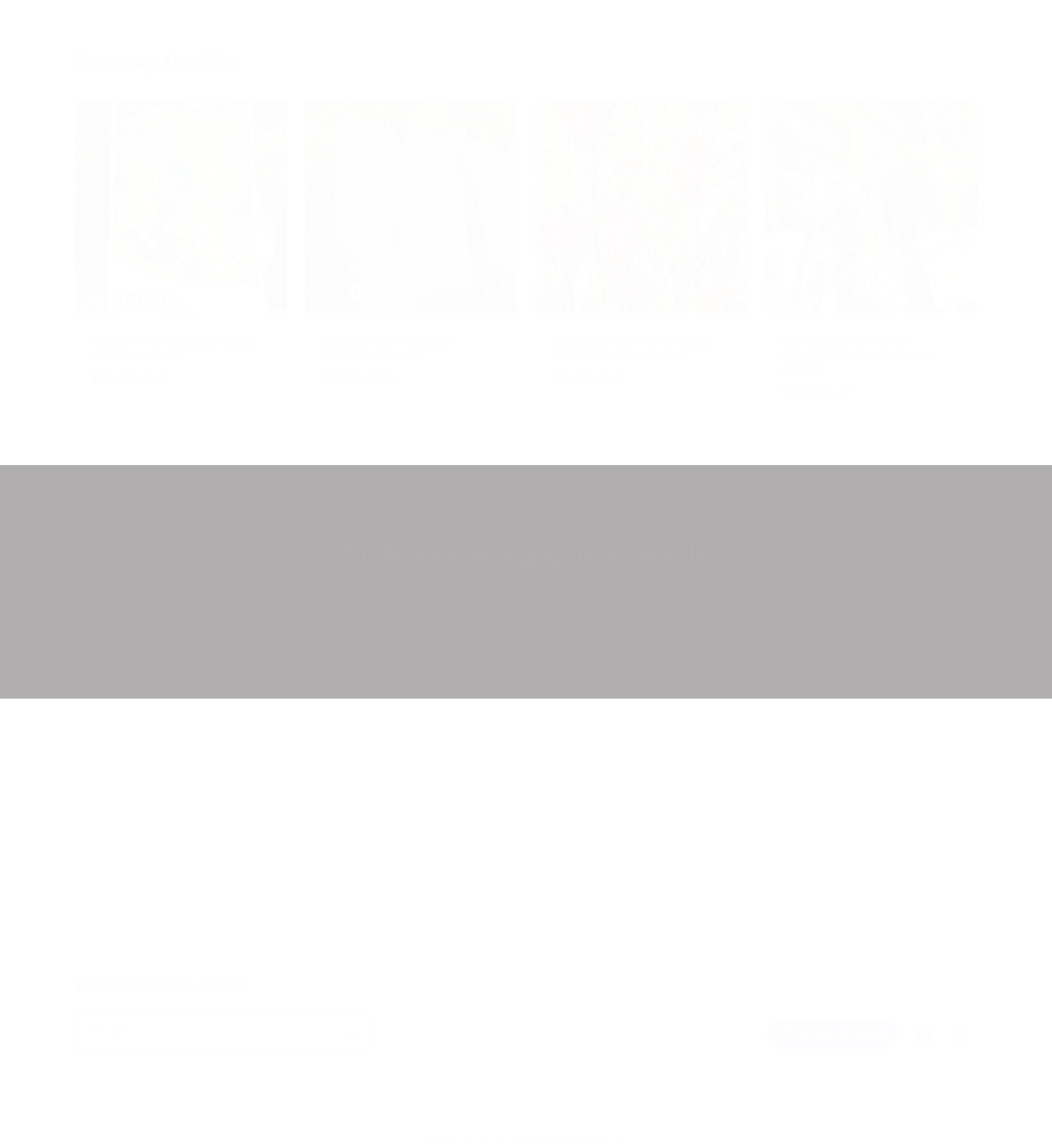What is the address of Avalon Nursery?
Using the screenshot, give a one-word or short phrase answer.

41 Kopkes Road, Haddon, 3351